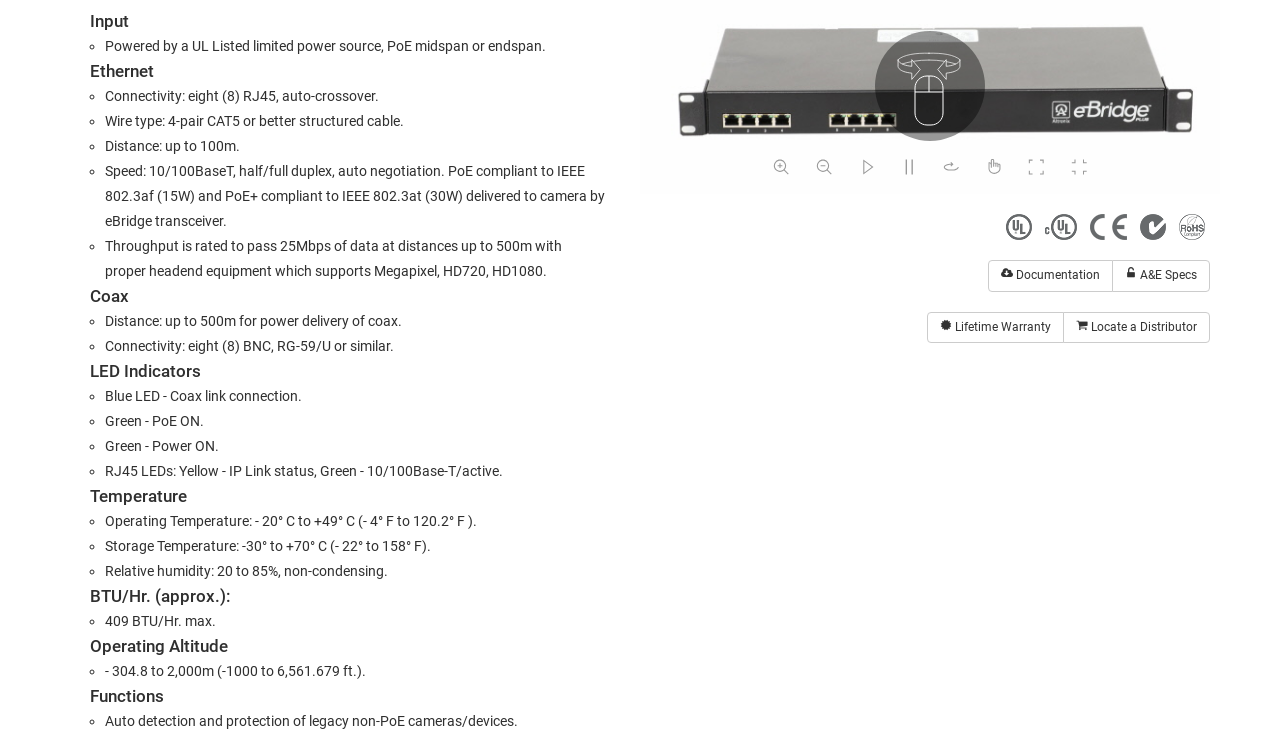Determine the bounding box coordinates of the UI element described by: "Documentation".

[0.772, 0.354, 0.87, 0.397]